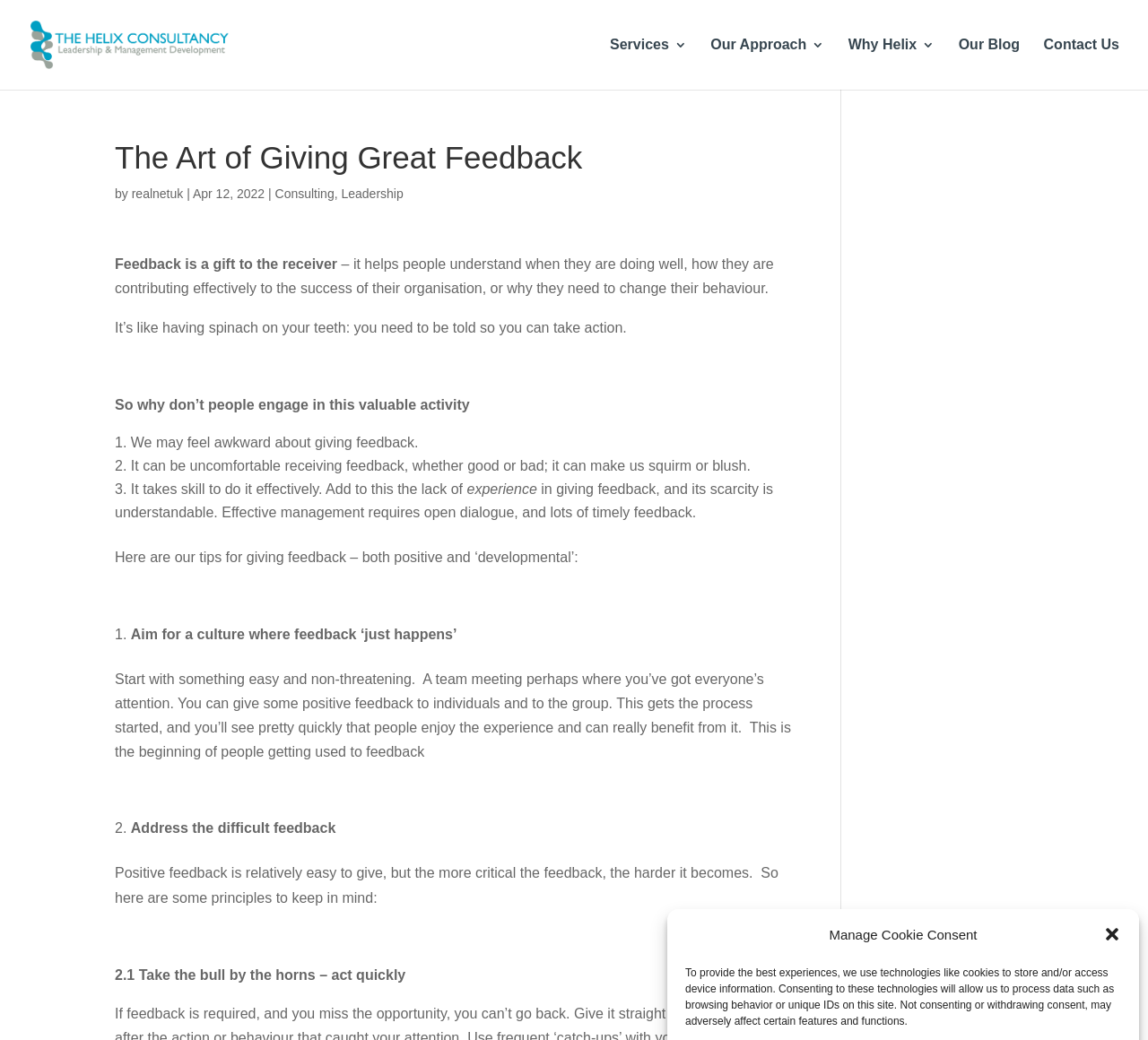Offer a comprehensive description of the webpage’s content and structure.

The webpage is about the art of giving great feedback, specifically in a professional setting. At the top, there is a button to close a dialogue and a notification about the use of cookies on the site. Below this, there is a logo and a link to "The Helix Consultancy" on the top left, accompanied by a navigation menu with links to "Services", "Our Approach", "Why Helix", "Our Blog", and "Contact Us".

The main content of the page is an article titled "The Art of Giving Great Feedback" with a heading and a byline indicating it was written by "realnetuk" on April 12, 2022. The article discusses the importance of feedback in a professional setting, comparing it to receiving constructive criticism. It highlights three reasons why people may not engage in giving feedback: feeling awkward, discomfort in receiving feedback, and lack of skill in giving effective feedback.

The article then provides tips for giving feedback, both positive and developmental. It suggests creating a culture where feedback is a normal part of communication, starting with easy and non-threatening situations, and addressing difficult feedback in a timely manner. The article also provides principles to keep in mind when giving critical feedback, such as acting quickly and being specific.

Throughout the article, there are several paragraphs of text, with some bullet points and numbered lists. The text is organized in a clear and readable manner, with headings and subheadings to break up the content.